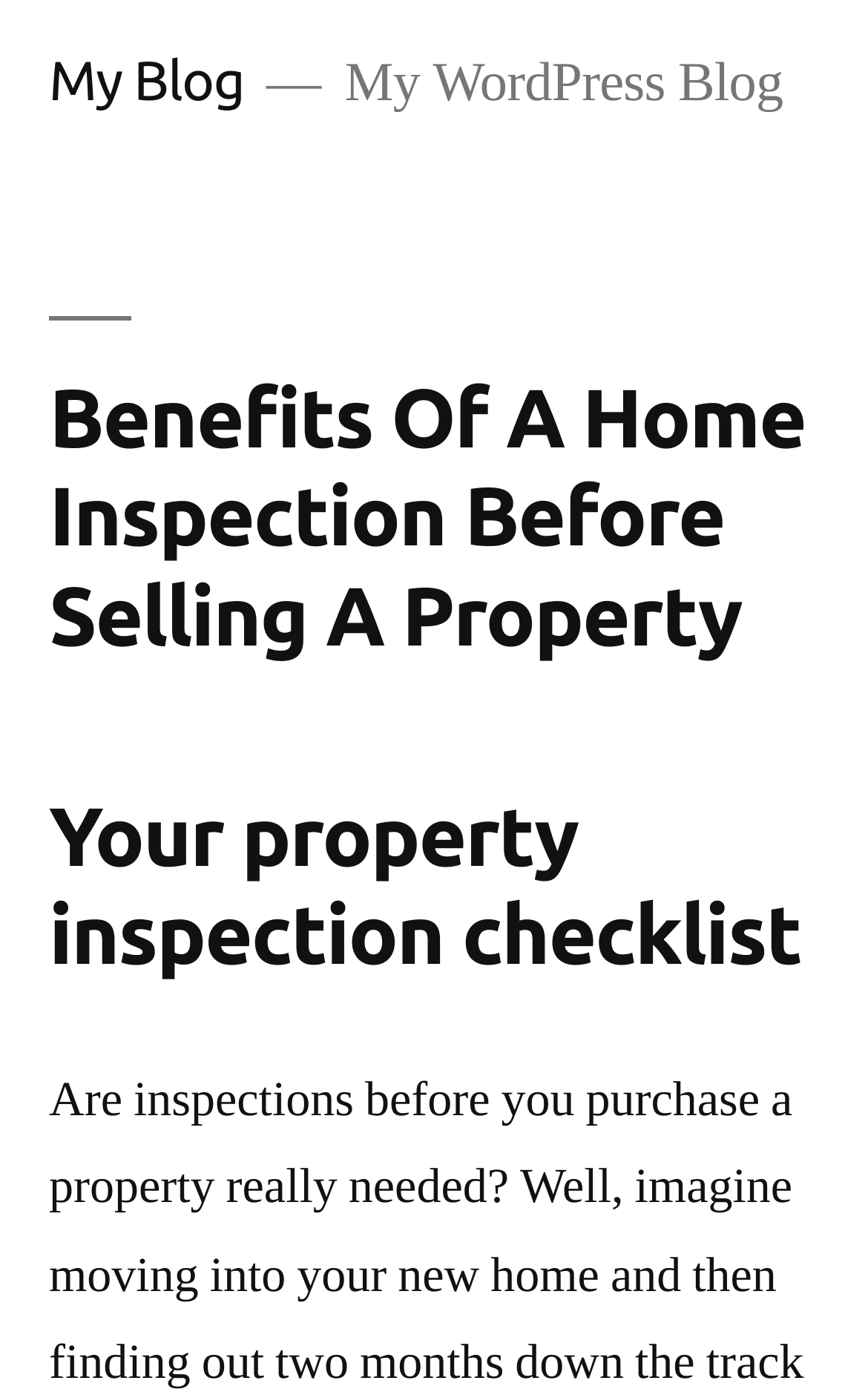Please determine the main heading text of this webpage.

Benefits Of A Home Inspection Before Selling A Property